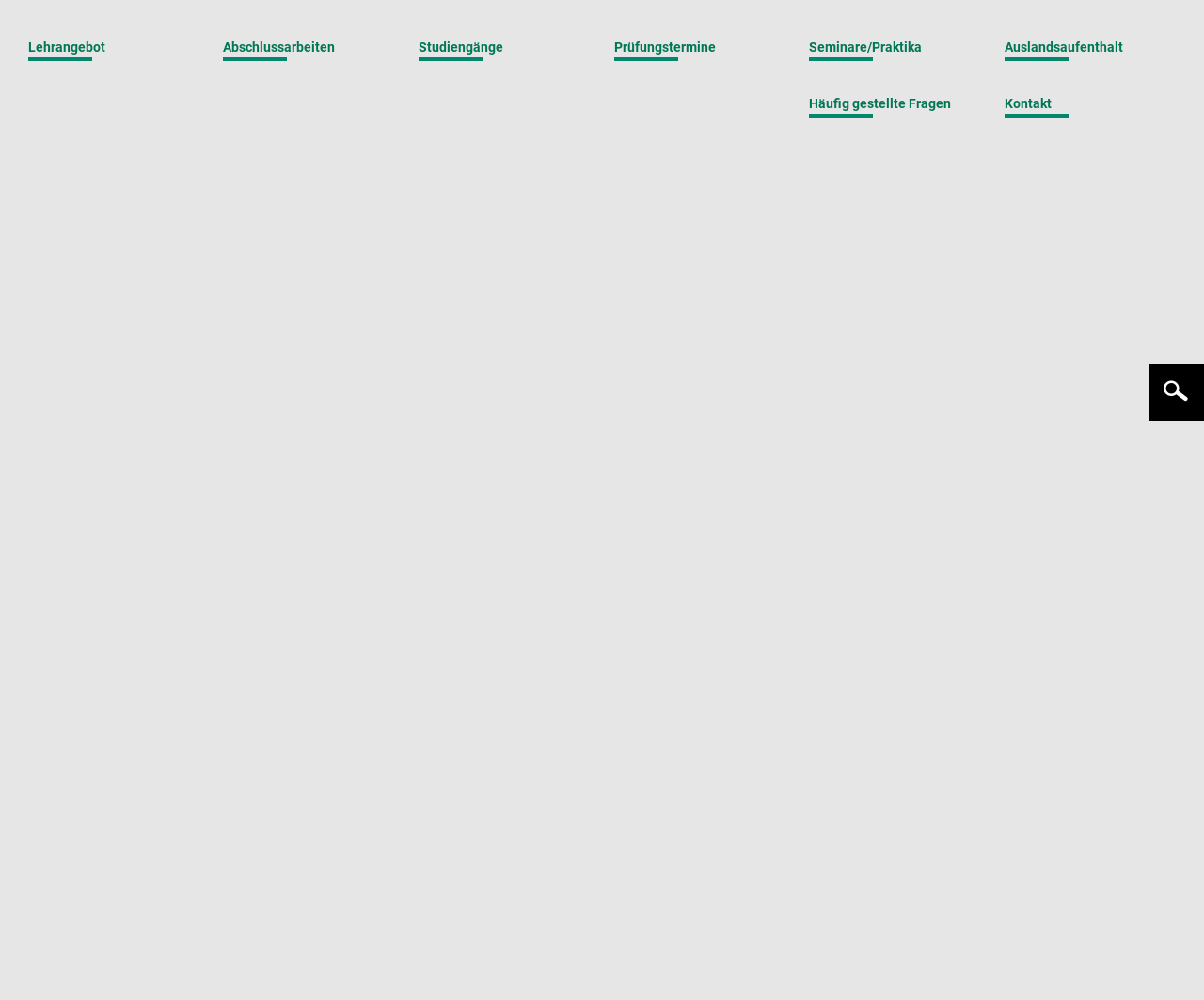Please find the bounding box coordinates of the section that needs to be clicked to achieve this instruction: "Search for something".

[0.962, 0.025, 0.99, 0.047]